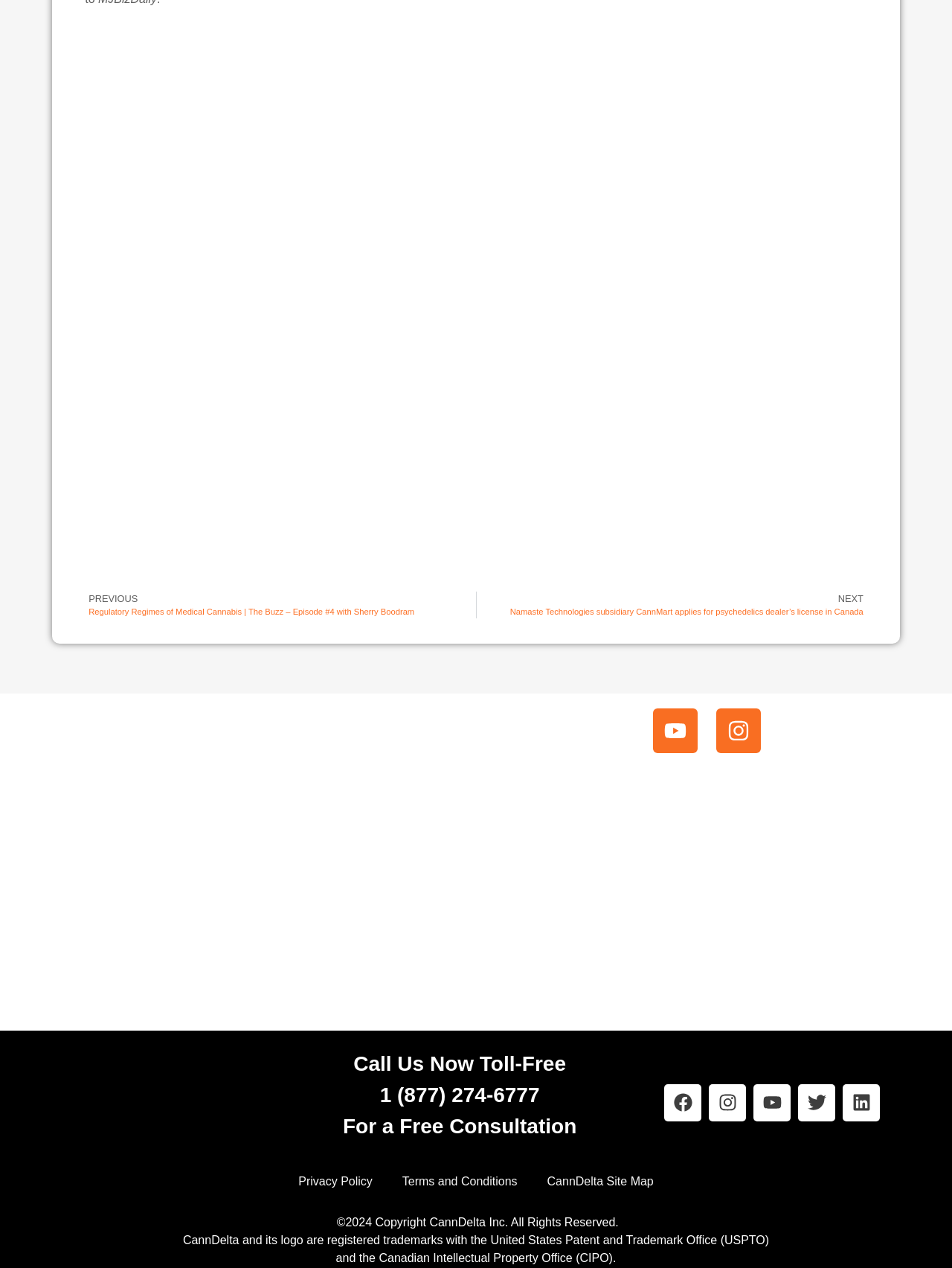Answer the question with a brief word or phrase:
What is the year of copyright for CannDelta Inc.?

2024